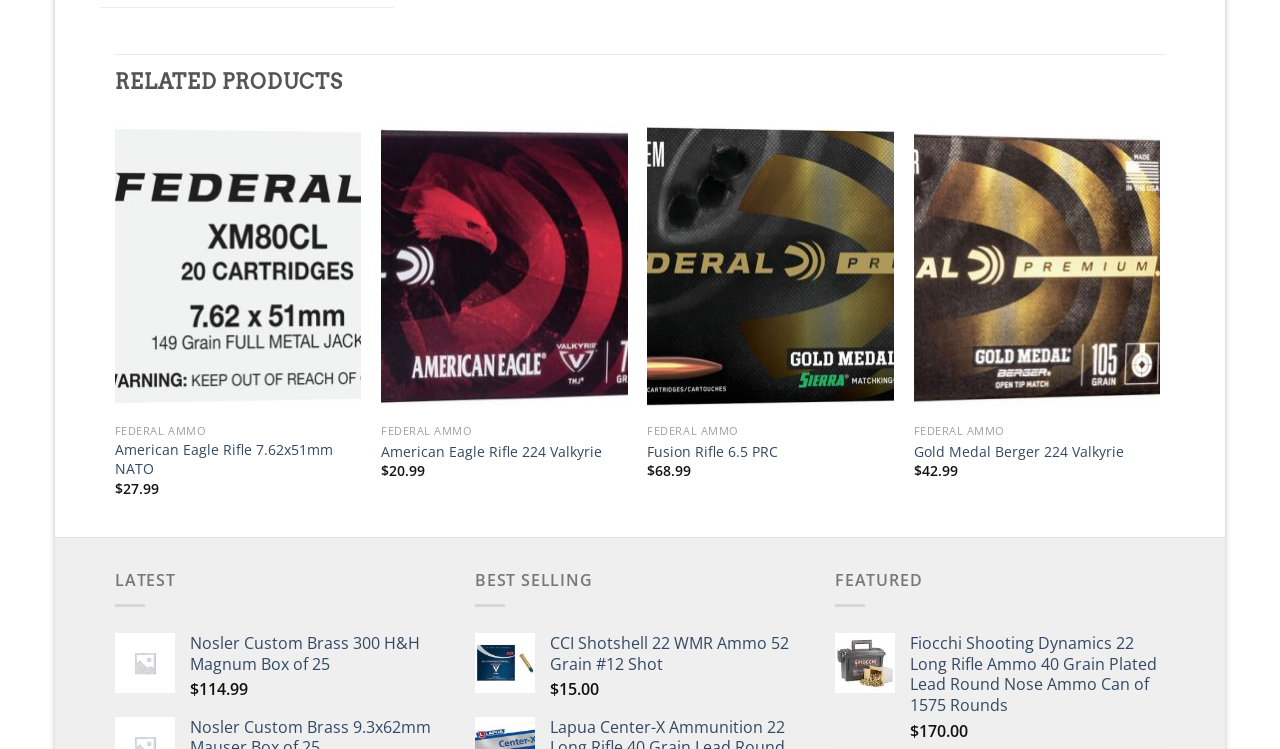Respond with a single word or phrase for the following question: 
What is the price of Federal Ammo American Eagle Rifle 7.62x51mm NATO?

$27.99